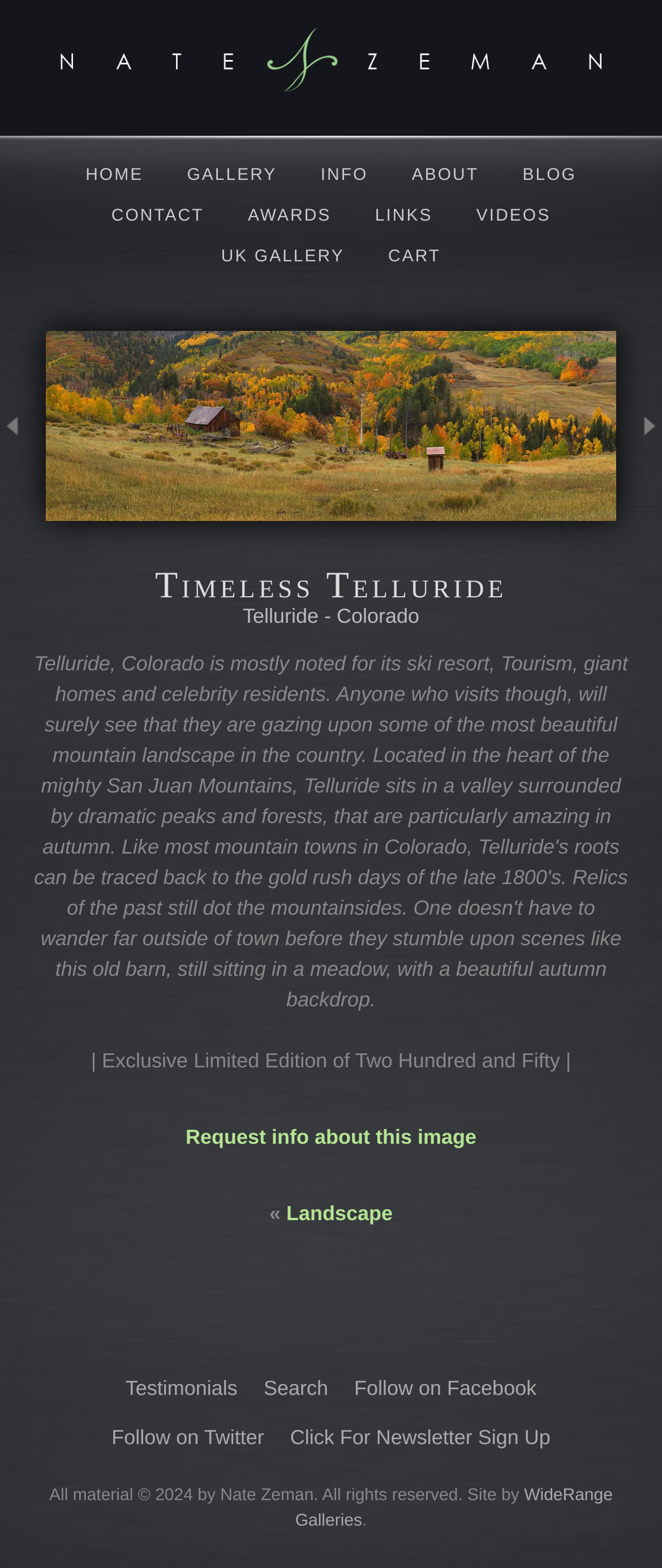Locate the bounding box coordinates of the element that needs to be clicked to carry out the instruction: "View GALLERY". The coordinates should be given as four float numbers ranging from 0 to 1, i.e., [left, top, right, bottom].

[0.254, 0.106, 0.446, 0.118]